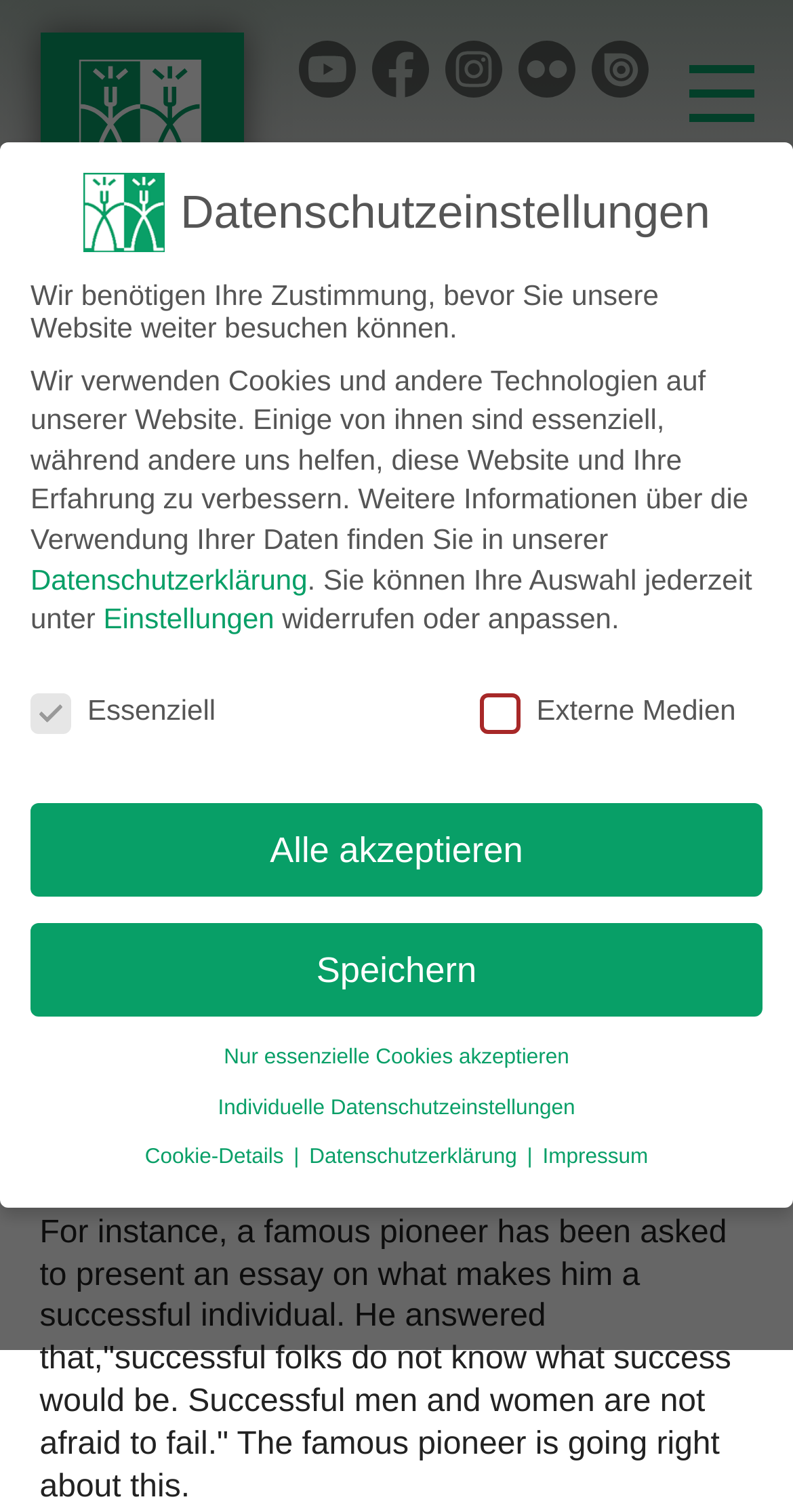Give a concise answer using only one word or phrase for this question:
What is the date of the article?

21. Juni 2019